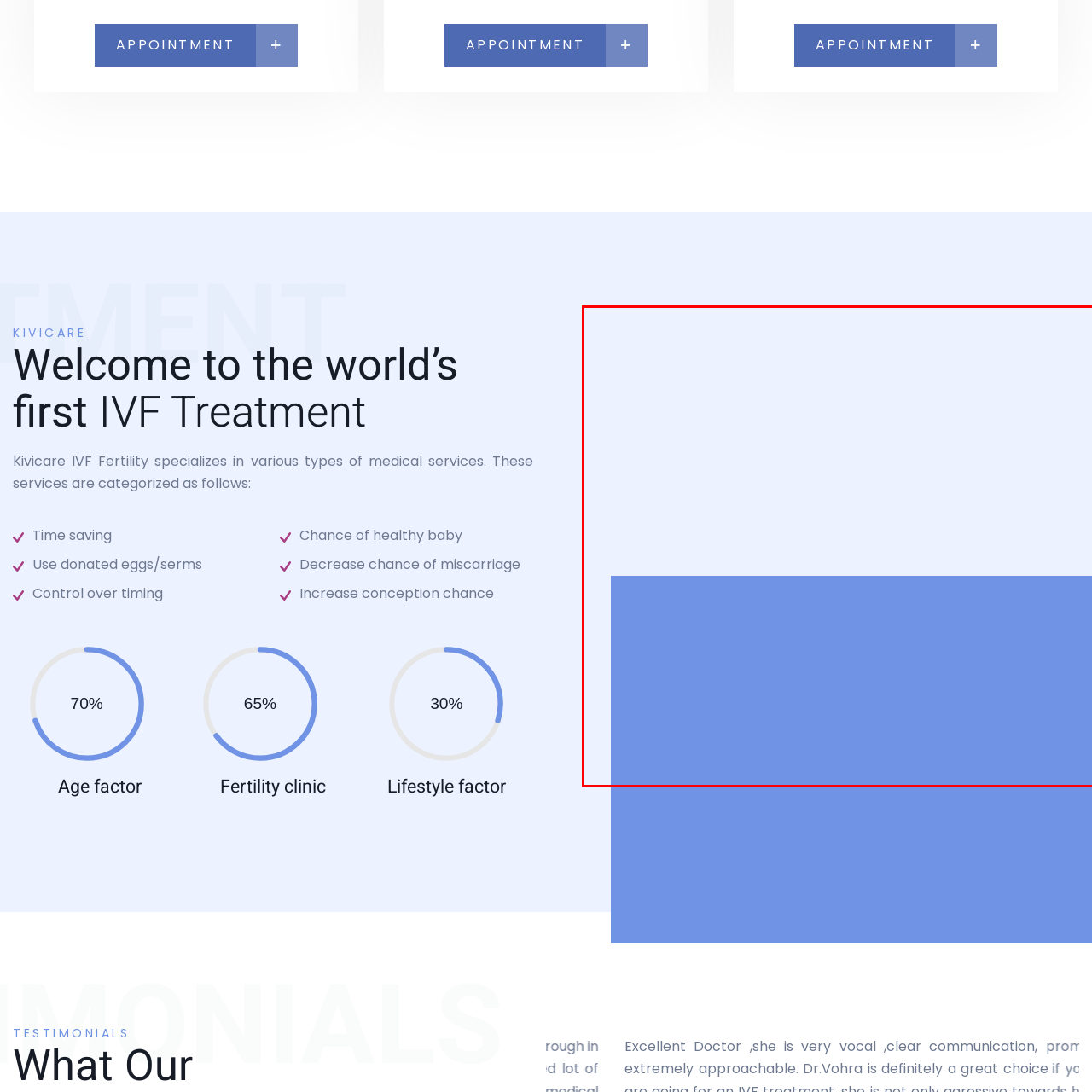What type of resource does the webpage suggest?
Study the image framed by the red bounding box and answer the question in detail, relying on the visual clues provided.

The structure of the webpage, as described in the caption, suggests an informative resource for prospective patients seeking guidance and support in their fertility journey, outlining key benefits of Kivicare's services.